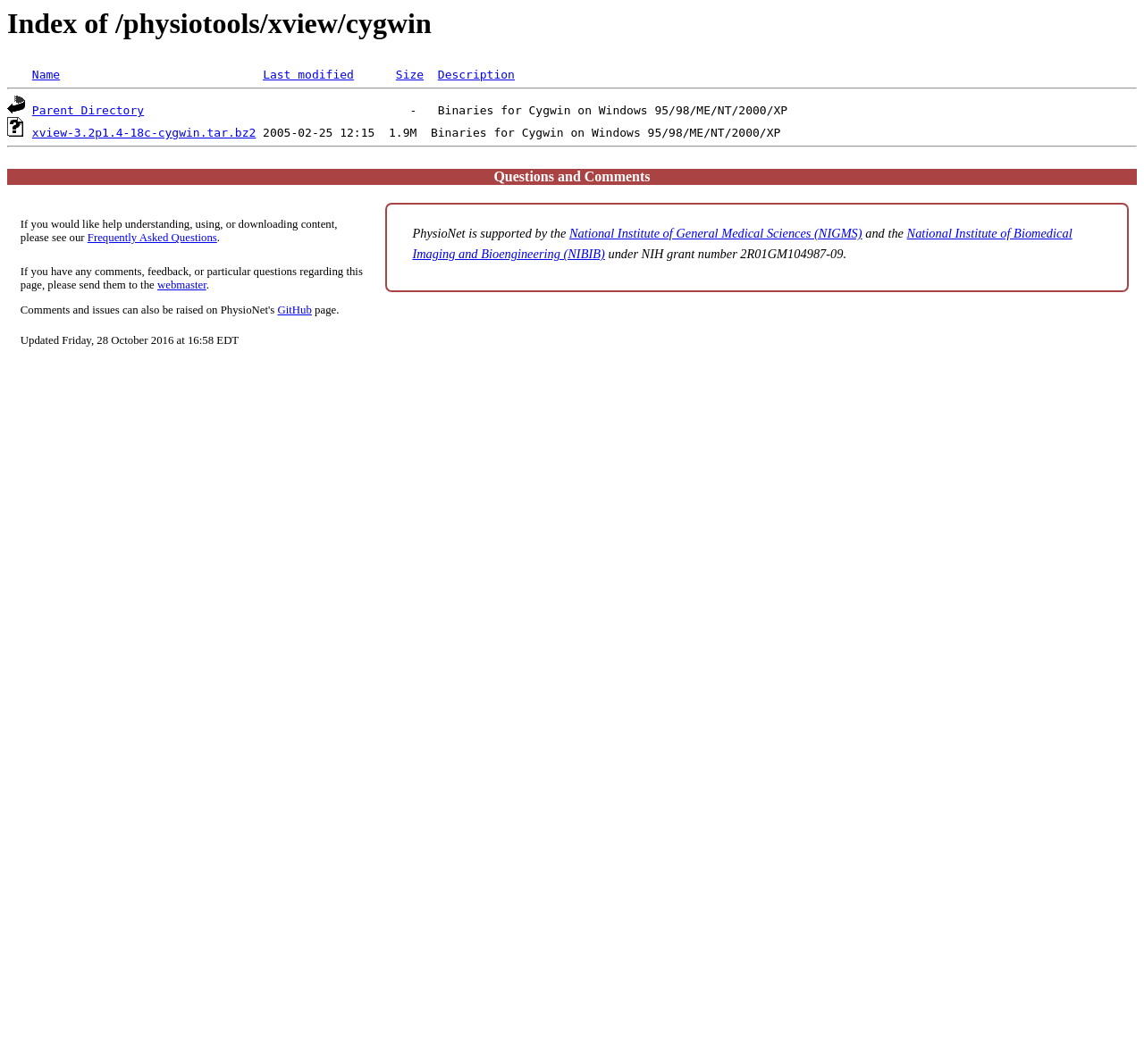Please find the bounding box coordinates of the section that needs to be clicked to achieve this instruction: "Visit PhysioNet's GitHub page".

[0.243, 0.285, 0.273, 0.297]